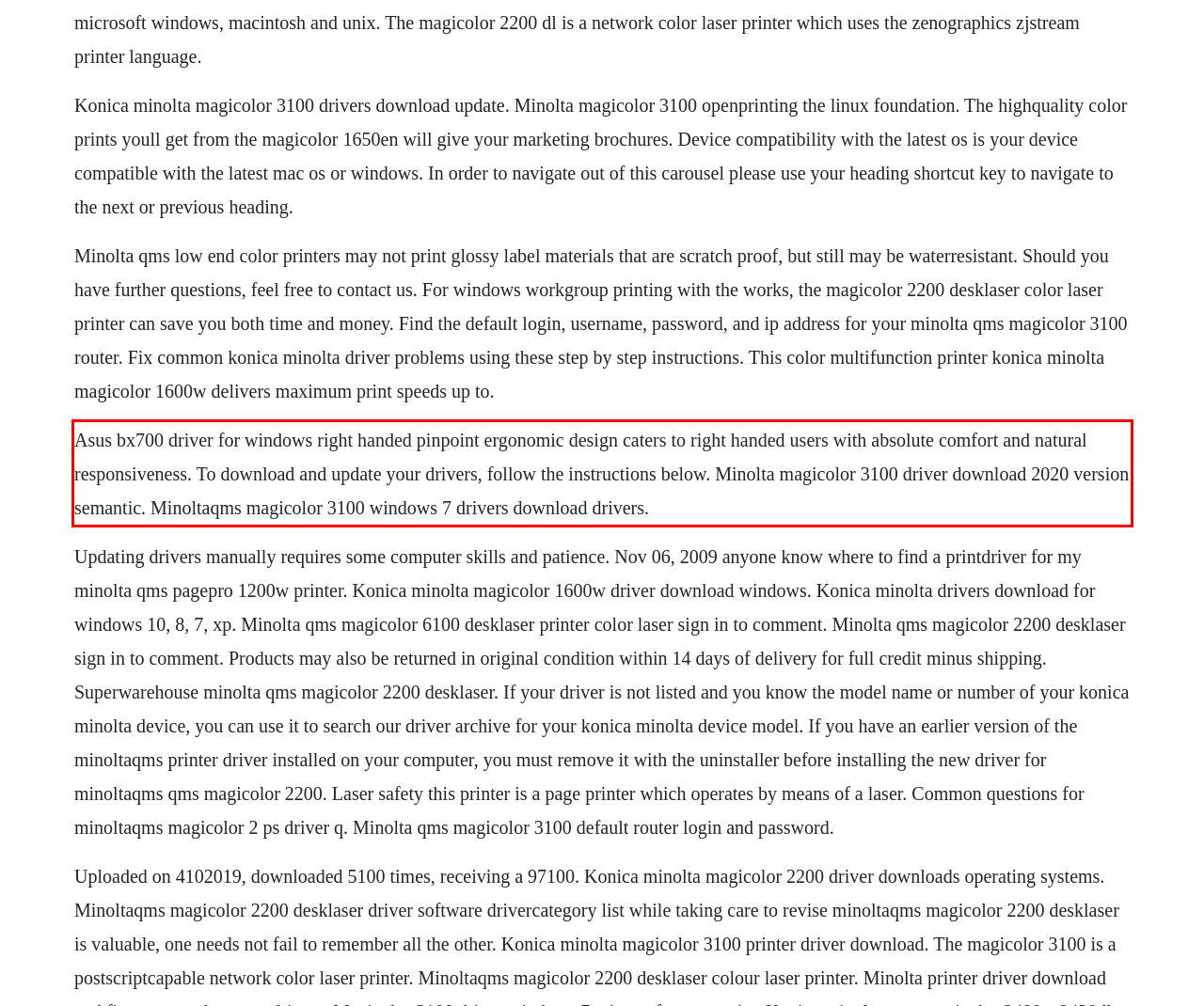You are provided with a screenshot of a webpage containing a red bounding box. Please extract the text enclosed by this red bounding box.

Asus bx700 driver for windows right handed pinpoint ergonomic design caters to right handed users with absolute comfort and natural responsiveness. To download and update your drivers, follow the instructions below. Minolta magicolor 3100 driver download 2020 version semantic. Minoltaqms magicolor 3100 windows 7 drivers download drivers.